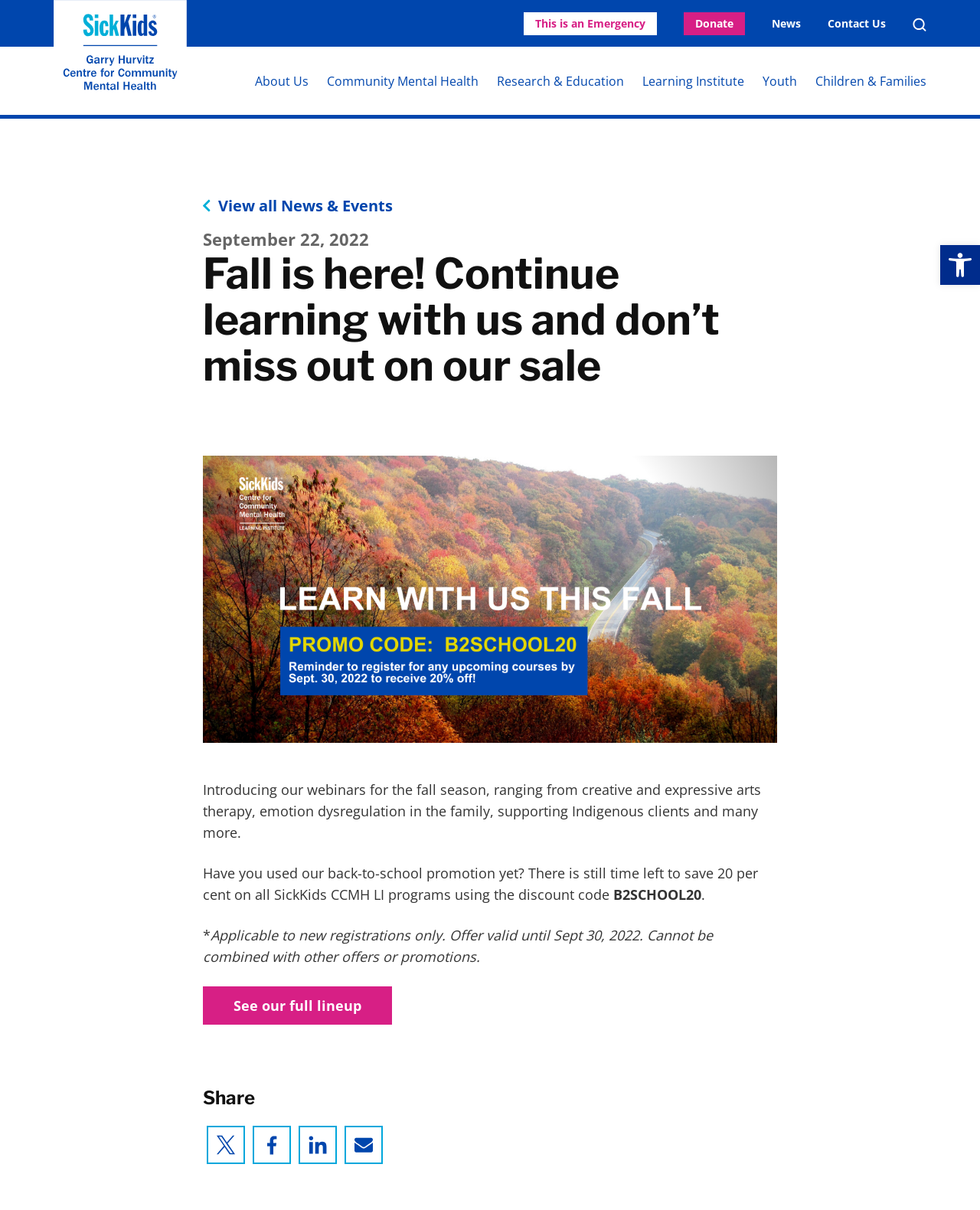Using the element description: "Contact Us", determine the bounding box coordinates. The coordinates should be in the format [left, top, right, bottom], with values between 0 and 1.

[0.845, 0.01, 0.904, 0.029]